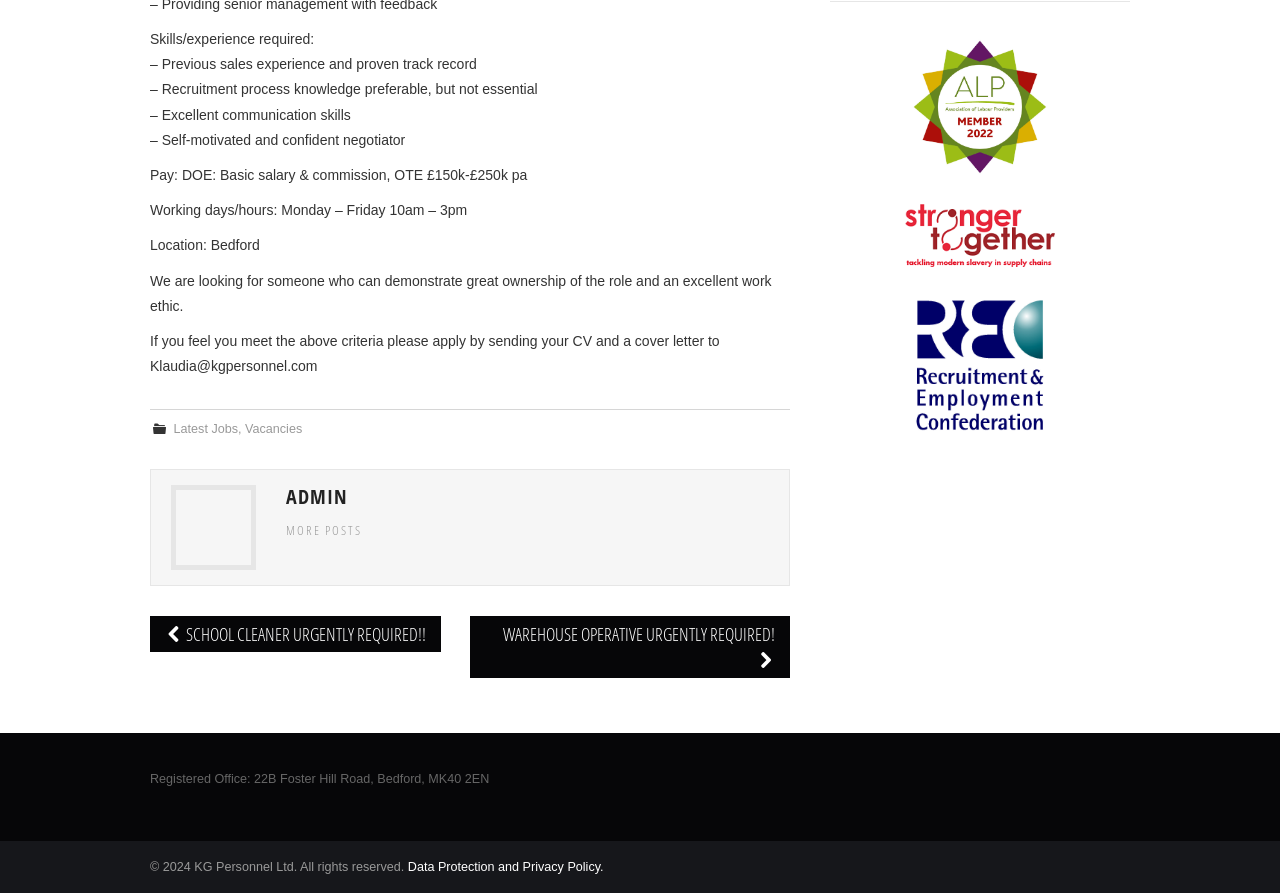Determine the bounding box coordinates for the UI element with the following description: "Vacancies". The coordinates should be four float numbers between 0 and 1, represented as [left, top, right, bottom].

[0.191, 0.473, 0.236, 0.489]